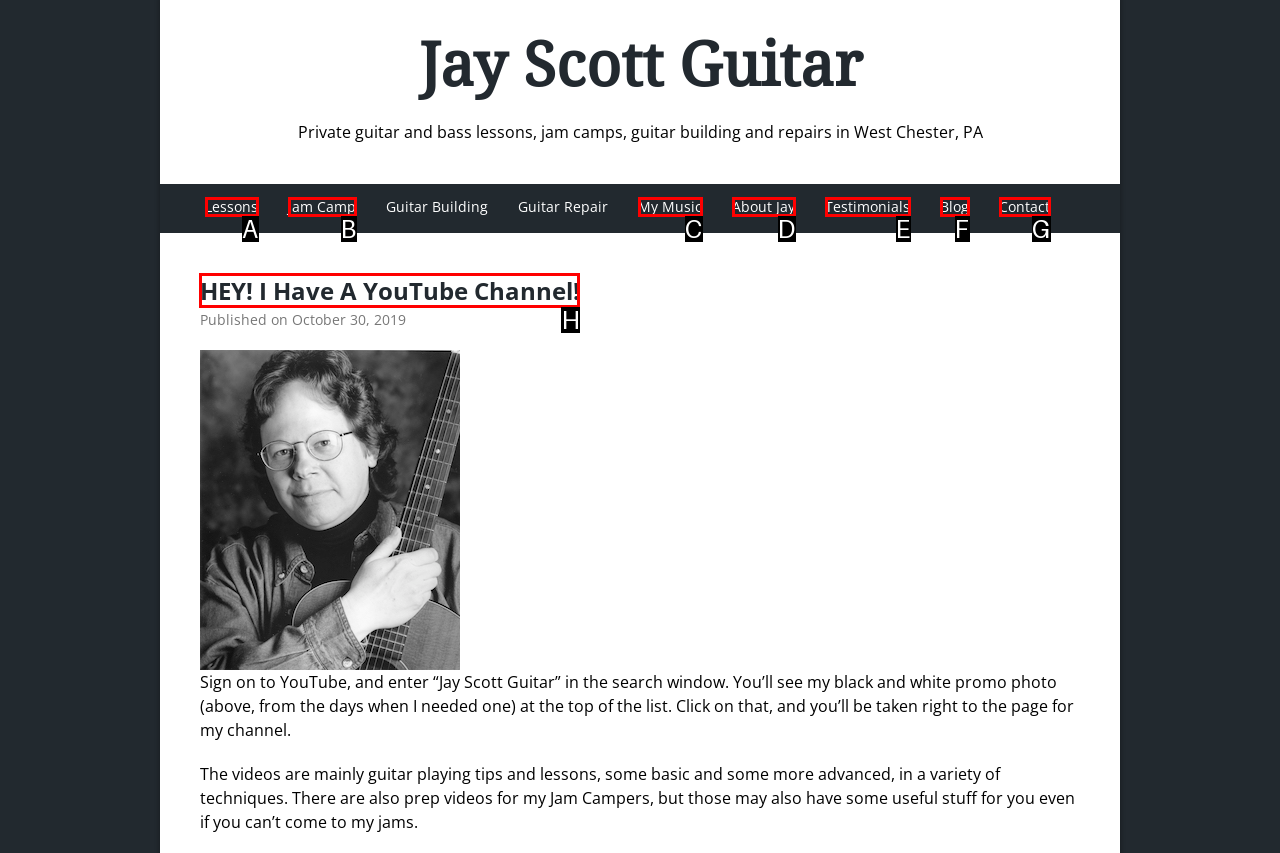From the given options, tell me which letter should be clicked to complete this task: Subscribe to the YouTube channel
Answer with the letter only.

H